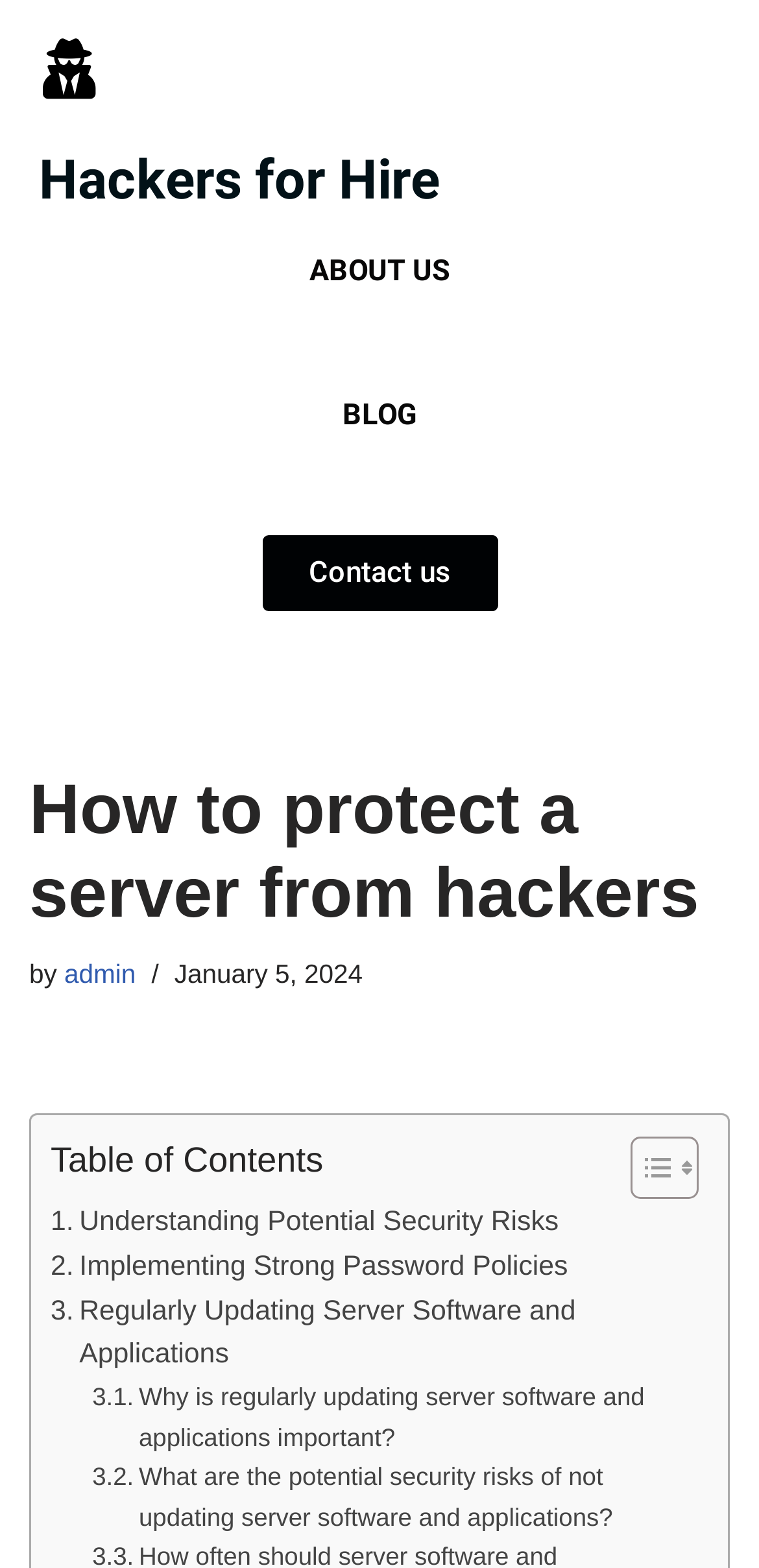Give a full account of the webpage's elements and their arrangement.

The webpage is about protecting a server from hackers. At the top left, there is a "Skip to content" link. Next to it, there is a heading "Hackers for Hire" that spans almost the entire width of the page. Below this heading, there are three horizontal elements: "ABOUT US", "BLOG", and "Contact us" link, which are positioned from left to right.

Below these elements, there is a heading "How to protect a server from hackers" that takes up most of the page width. Underneath this heading, there is a byline "by admin" and a timestamp "January 5, 2024". 

On the lower half of the page, there is a table of contents section. It starts with a "Table of Contents" label, followed by a "Toggle Table of Content" link with two small images next to it. Below this section, there are four links: "Understanding Potential Security Risks", "Implementing Strong Password Policies", "Regularly Updating Server Software and Applications", and "Why is regularly updating server software and applications important?". The last link is positioned below the third one. There is another link "What are the potential security risks of not updating server software and applications?" below the fourth one.